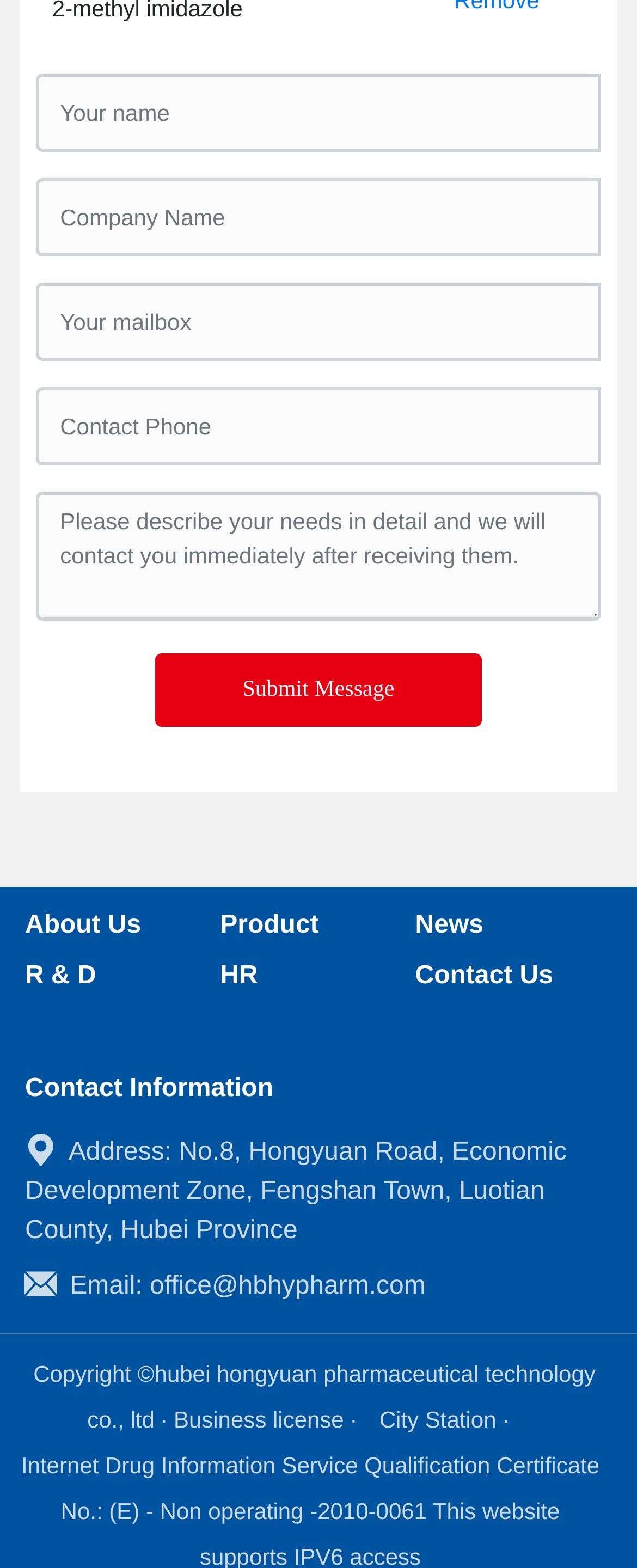Please identify the bounding box coordinates of the element's region that needs to be clicked to fulfill the following instruction: "Send an email". The bounding box coordinates should consist of four float numbers between 0 and 1, i.e., [left, top, right, bottom].

[0.039, 0.812, 0.668, 0.829]